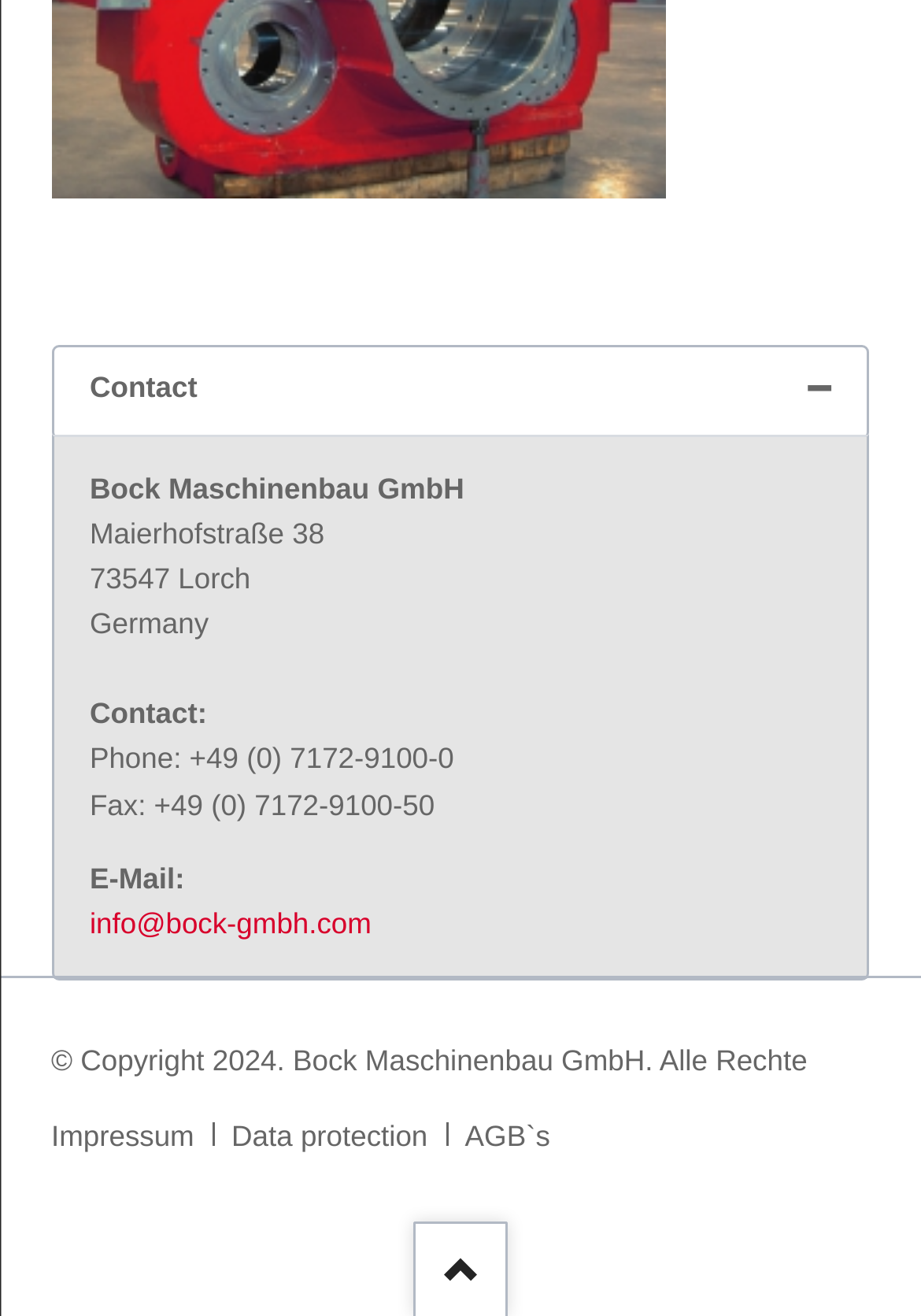Using the given element description, provide the bounding box coordinates (top-left x, top-left y, bottom-right x, bottom-right y) for the corresponding UI element in the screenshot: Impressum

[0.056, 0.851, 0.211, 0.876]